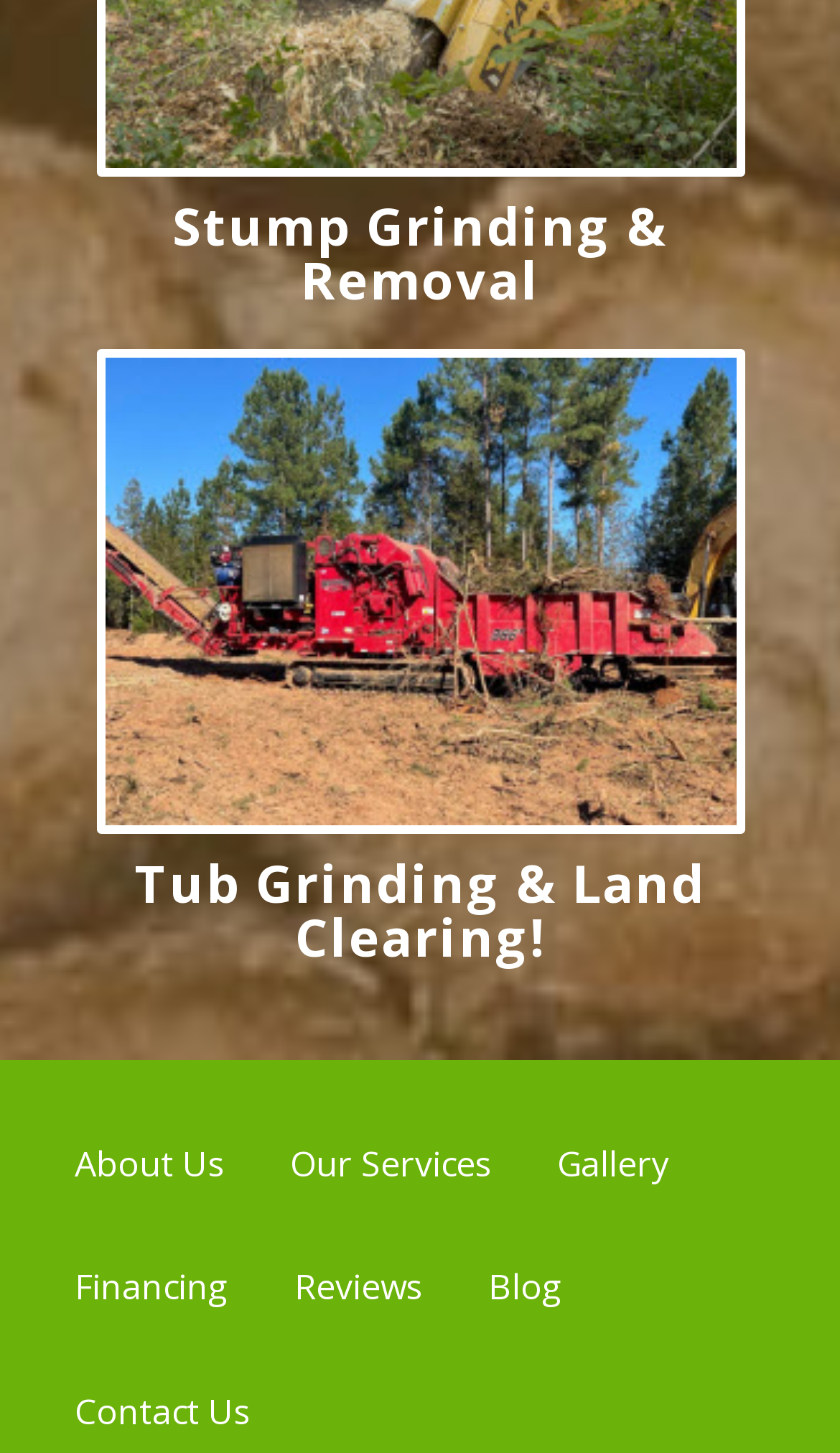Please identify the bounding box coordinates of the element on the webpage that should be clicked to follow this instruction: "Learn about tub grinding and land clearing". The bounding box coordinates should be given as four float numbers between 0 and 1, formatted as [left, top, right, bottom].

[0.16, 0.583, 0.84, 0.669]